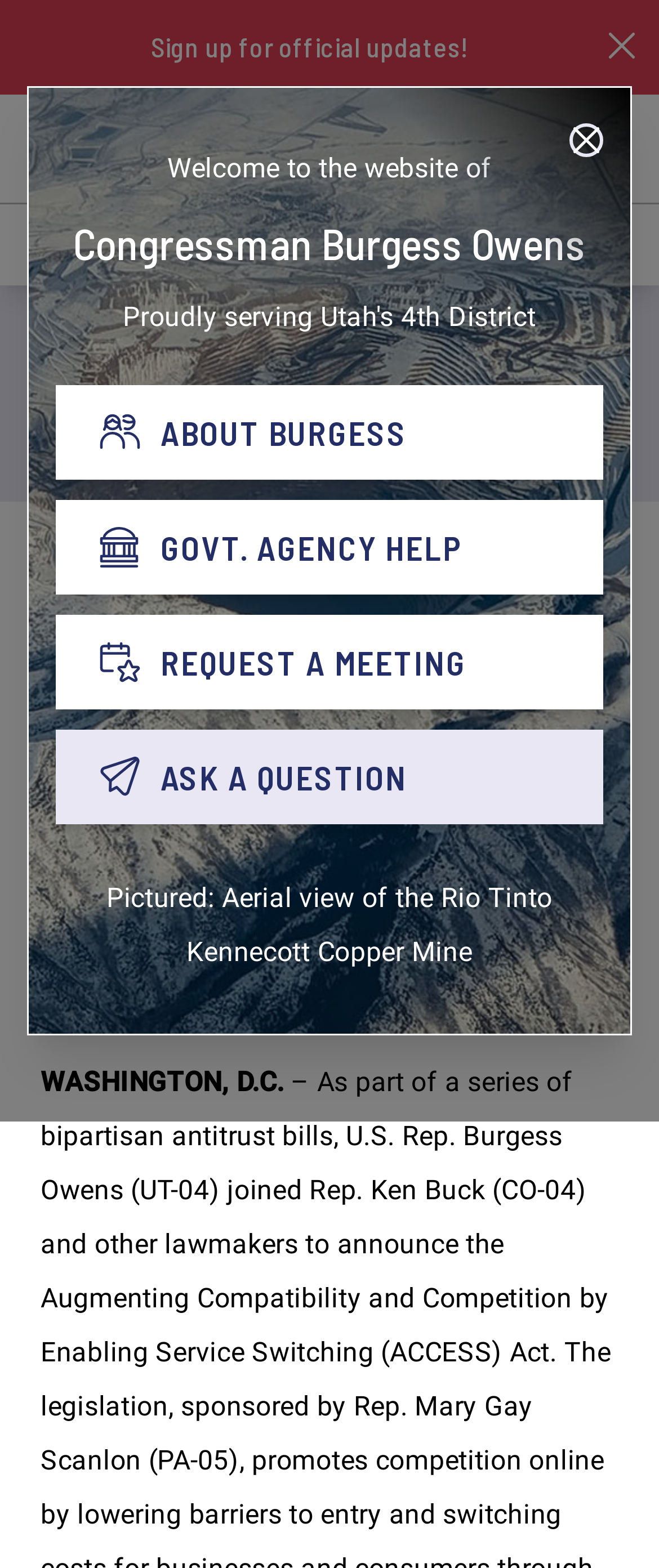What is the main heading of this webpage? Please extract and provide it.

Welcome to the website of